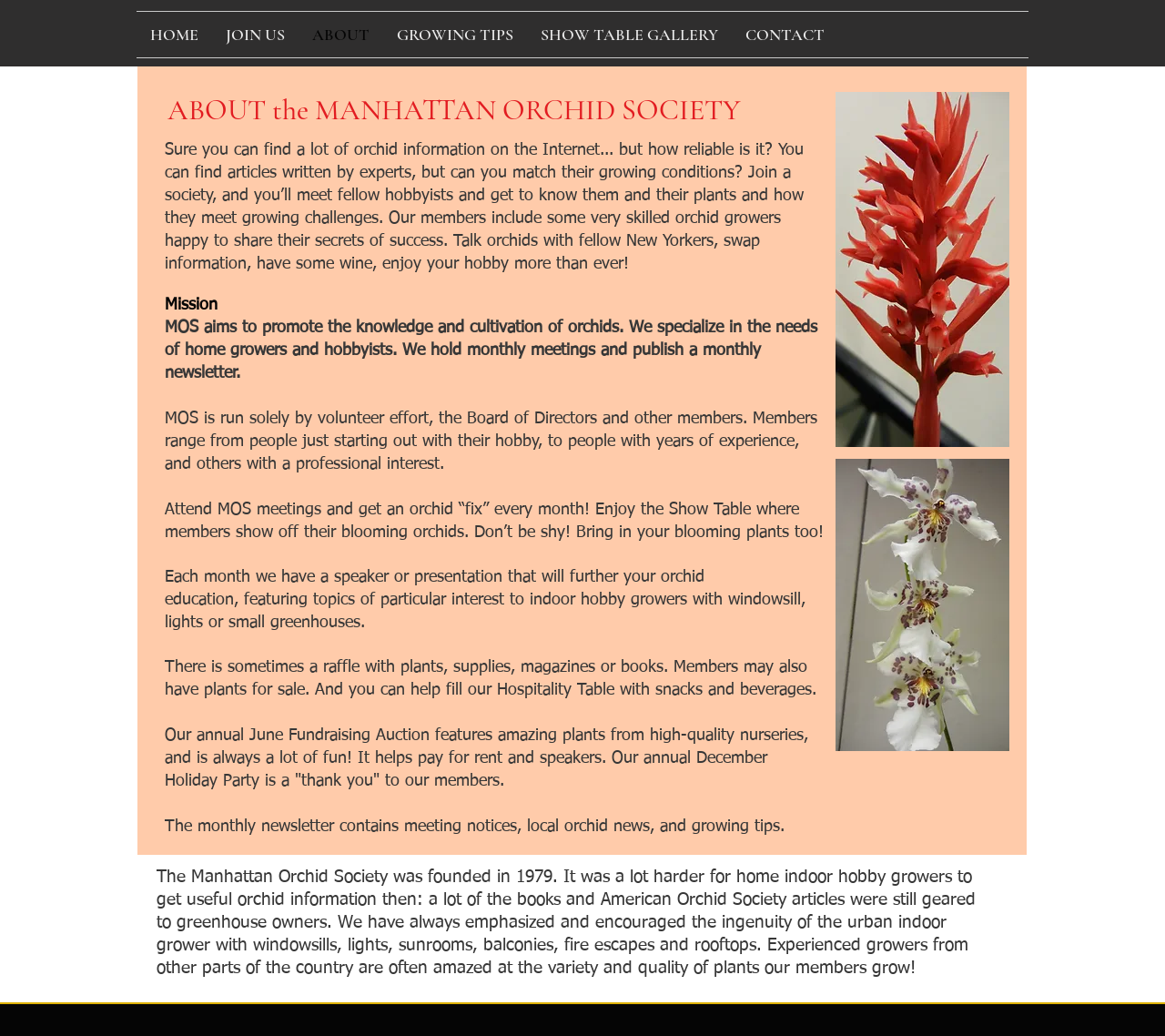From the webpage screenshot, predict the bounding box of the UI element that matches this description: "GROWING TIPS".

[0.329, 0.011, 0.452, 0.055]